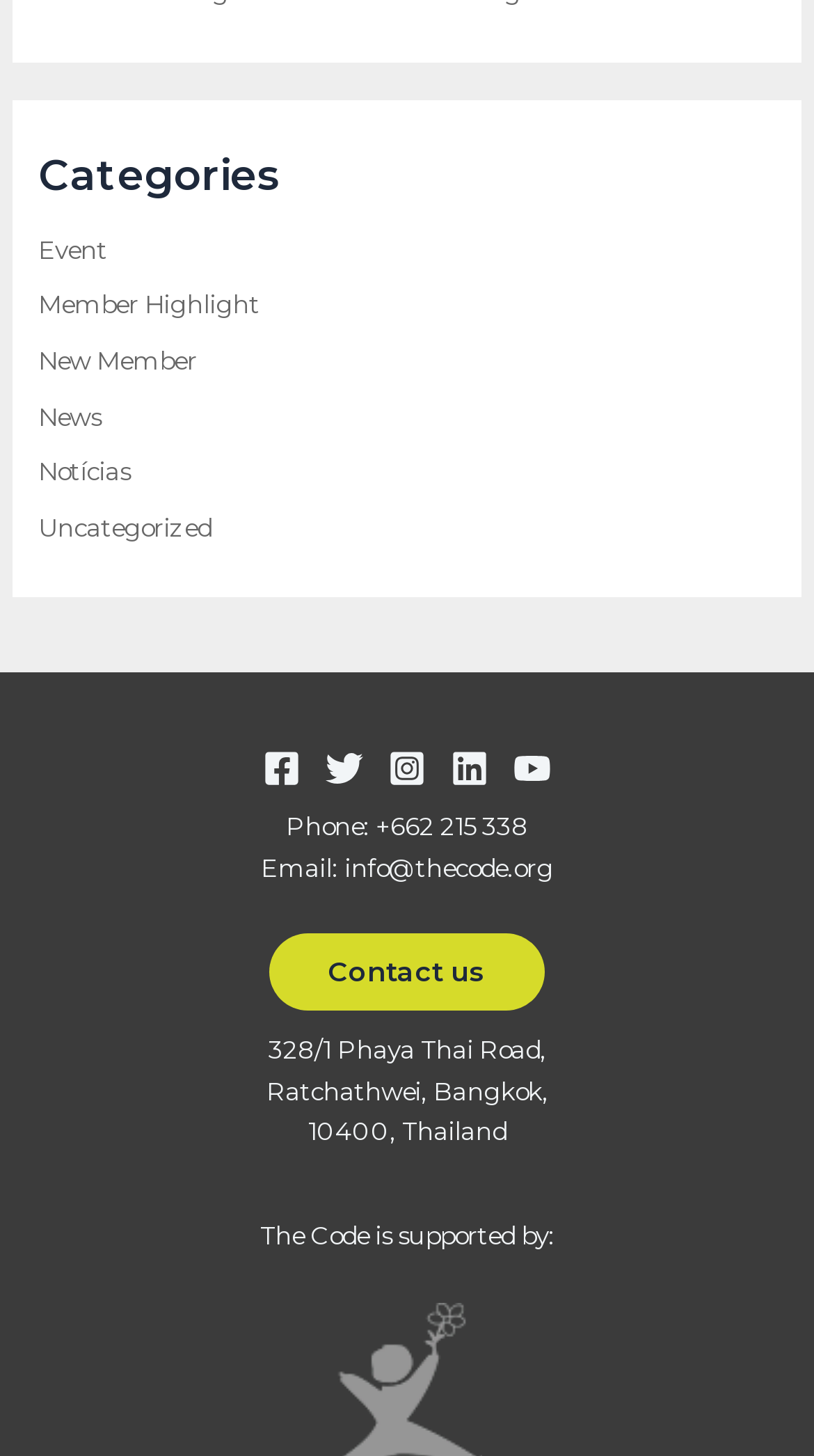Find the bounding box coordinates of the clickable element required to execute the following instruction: "Go to the Member Highlight page". Provide the coordinates as four float numbers between 0 and 1, i.e., [left, top, right, bottom].

[0.047, 0.2, 0.319, 0.22]